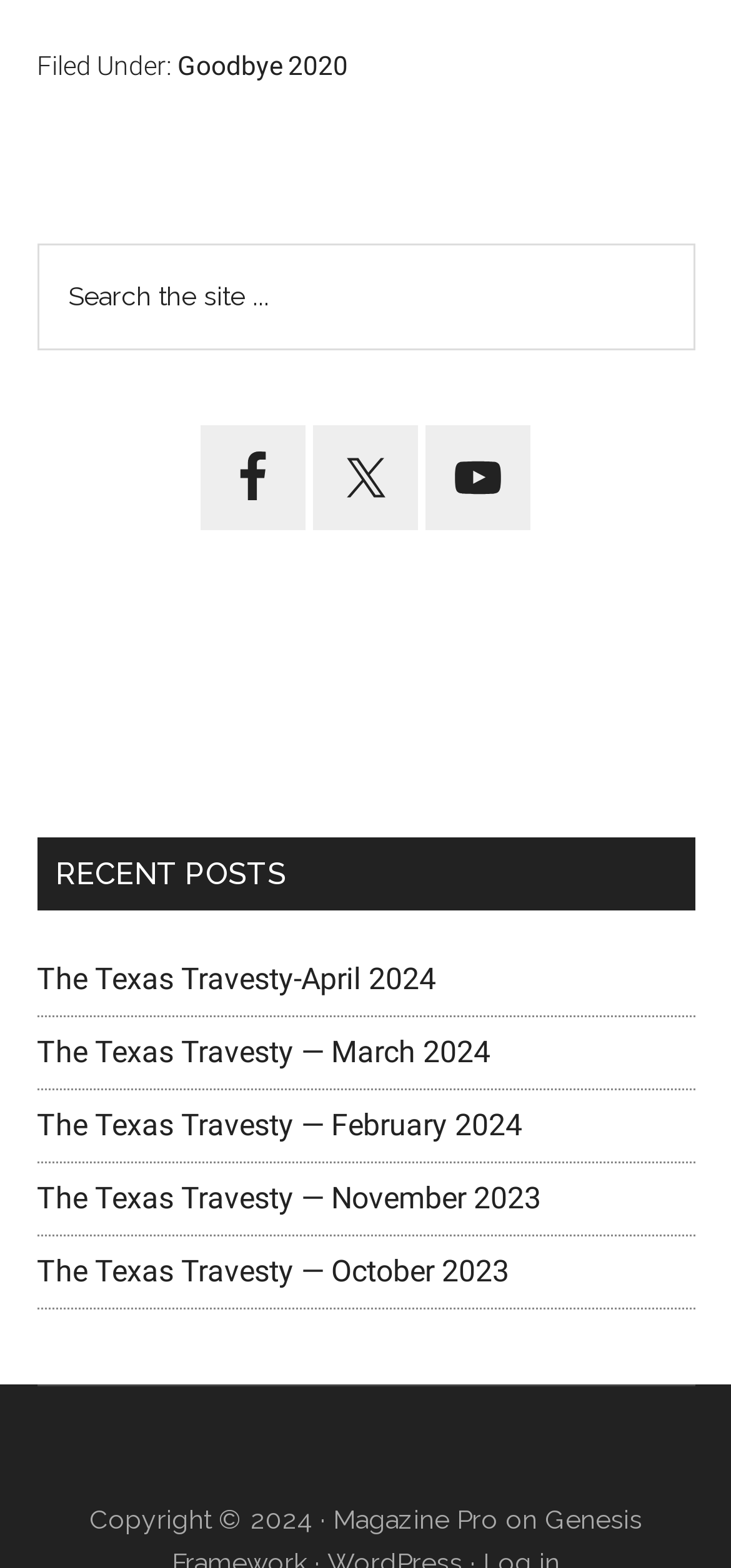Find and provide the bounding box coordinates for the UI element described with: "alt="facebook"".

None